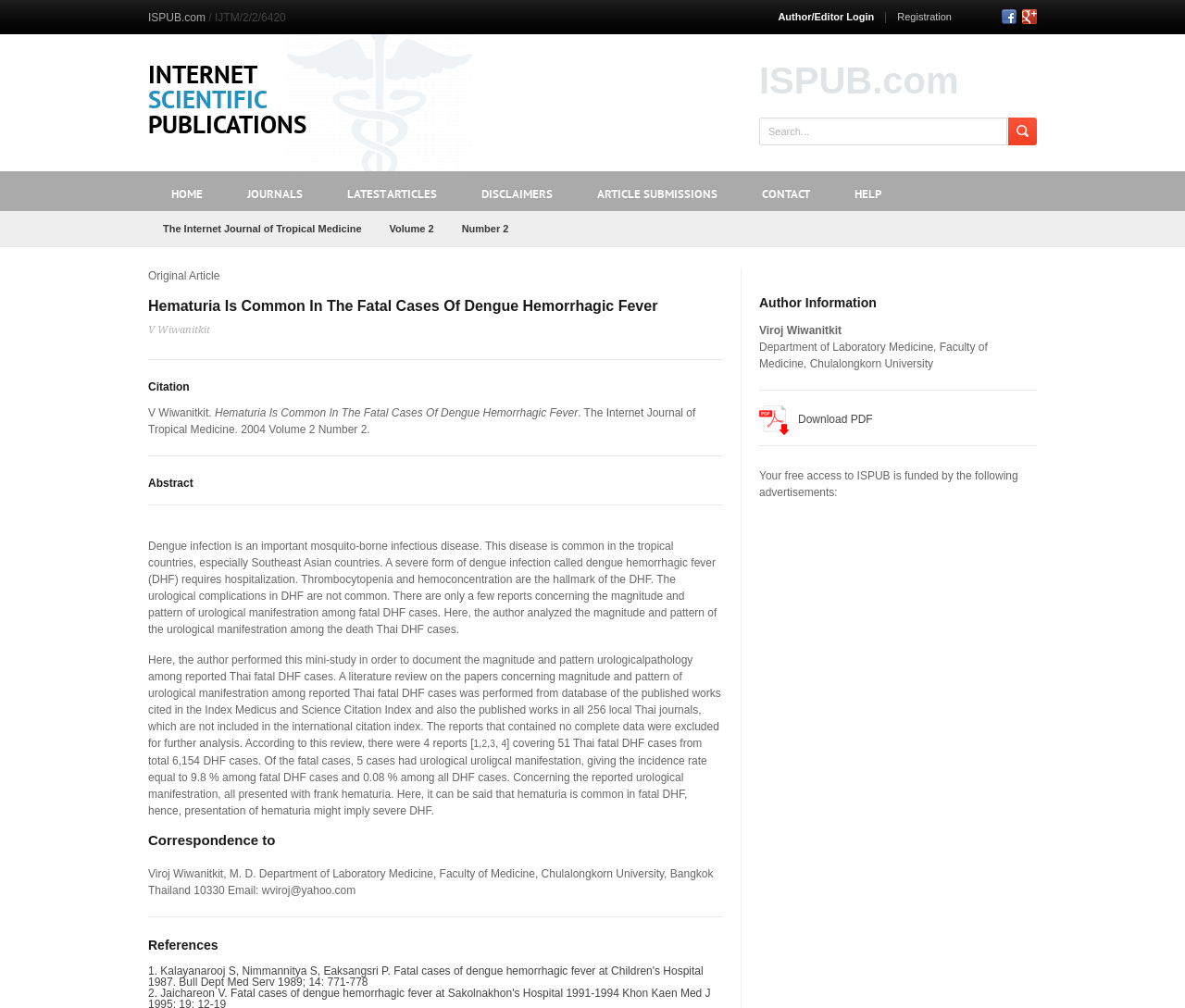Determine the bounding box coordinates of the region that needs to be clicked to achieve the task: "Search for articles".

[0.648, 0.117, 0.844, 0.144]